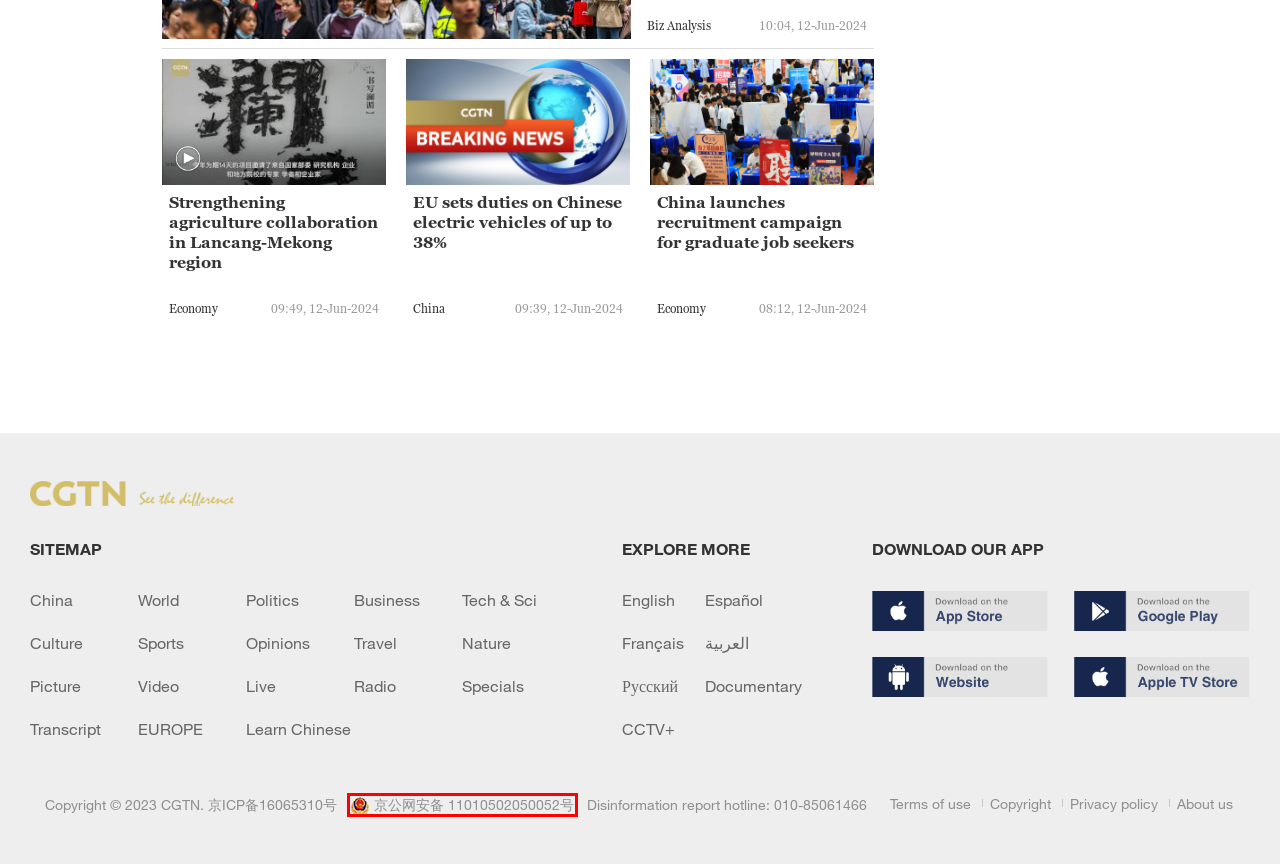A screenshot of a webpage is provided, featuring a red bounding box around a specific UI element. Identify the webpage description that most accurately reflects the new webpage after interacting with the selected element. Here are the candidates:
A. China launches recruitment campaign for graduate job seekers - CGTN
B. CGTN
C. HOME-Global International Video Agency
D. Strengthening agriculture collaboration in Lancang-Mekong region - CGTN
E. 全国互联网安全管理平台
F. Chinese Master
G. Europe - All The Latest News | CGTN
H. Specials

E